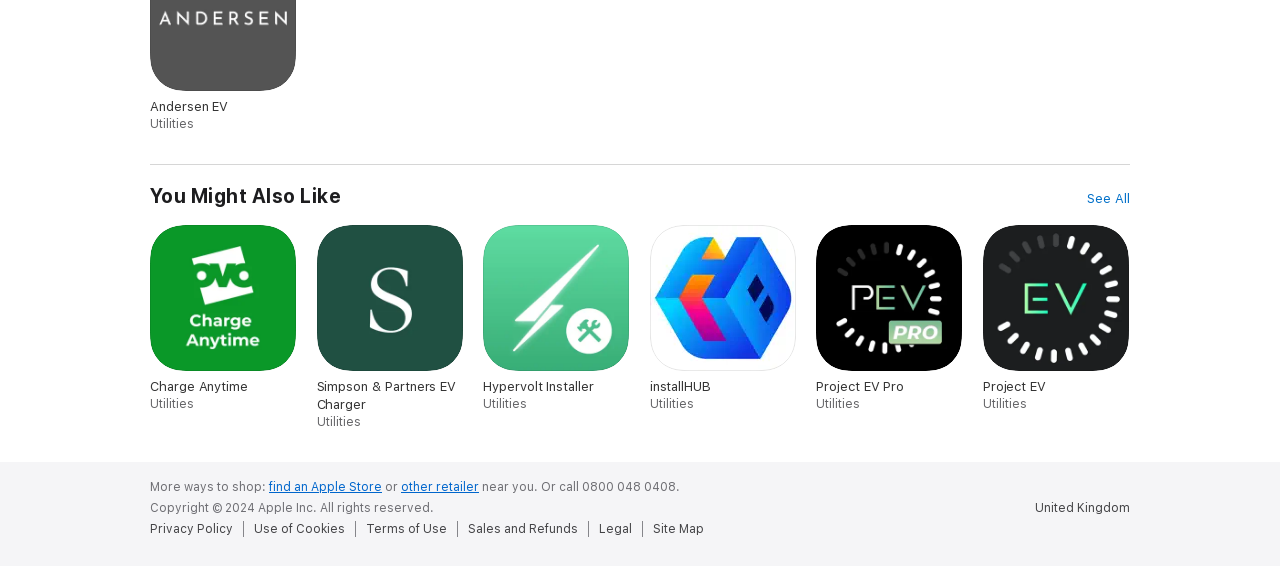What is the phone number to call?
Please provide a detailed answer to the question.

The phone number to call is '0800 048 0408' because it is the text of the StaticText element with ID 82, which is a child of the contentinfo element and has a bounding box coordinate of [0.423, 0.848, 0.531, 0.873].